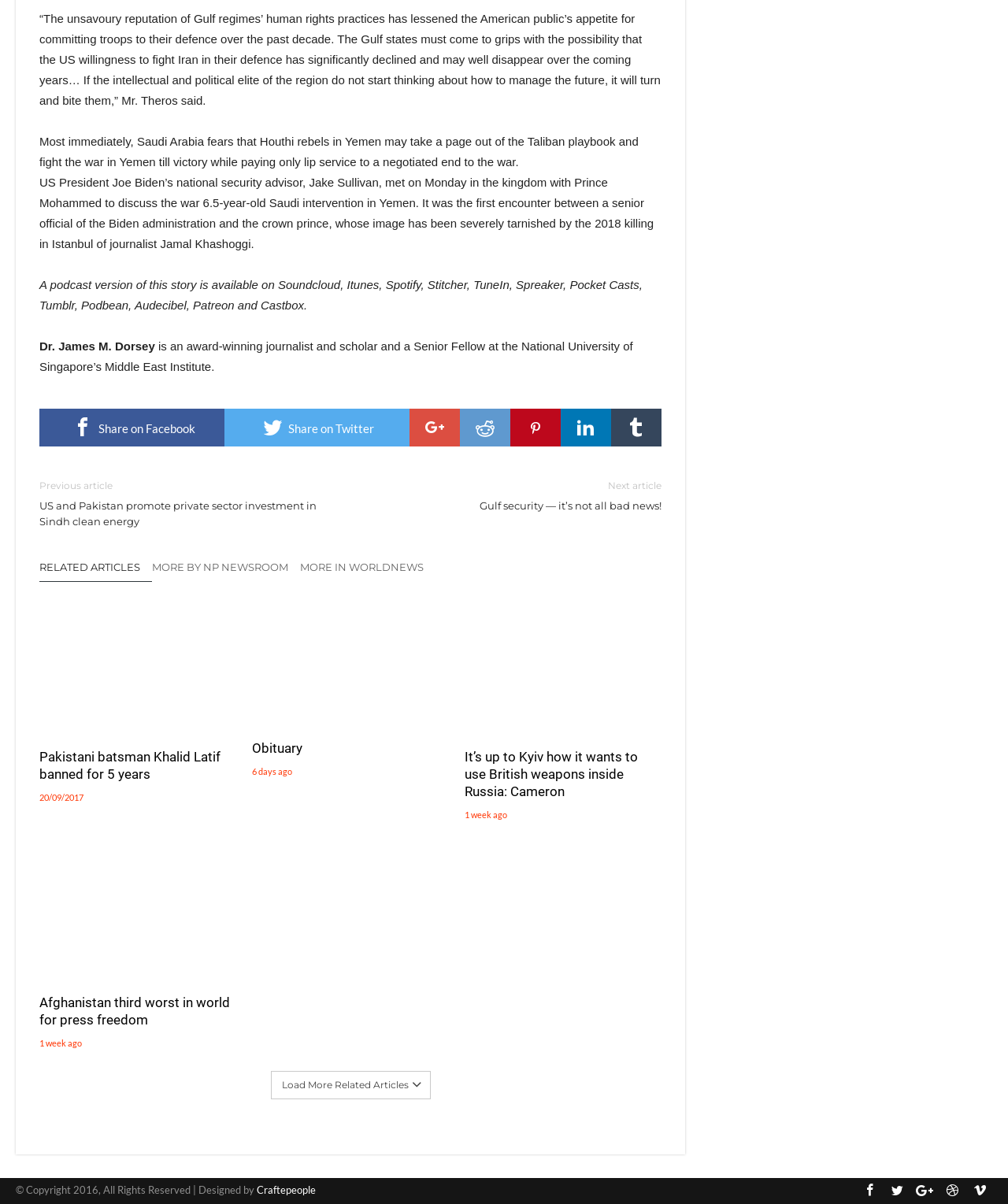Locate the bounding box coordinates of the item that should be clicked to fulfill the instruction: "Read article about Pakistani batsman Khalid Latif".

[0.039, 0.622, 0.234, 0.65]